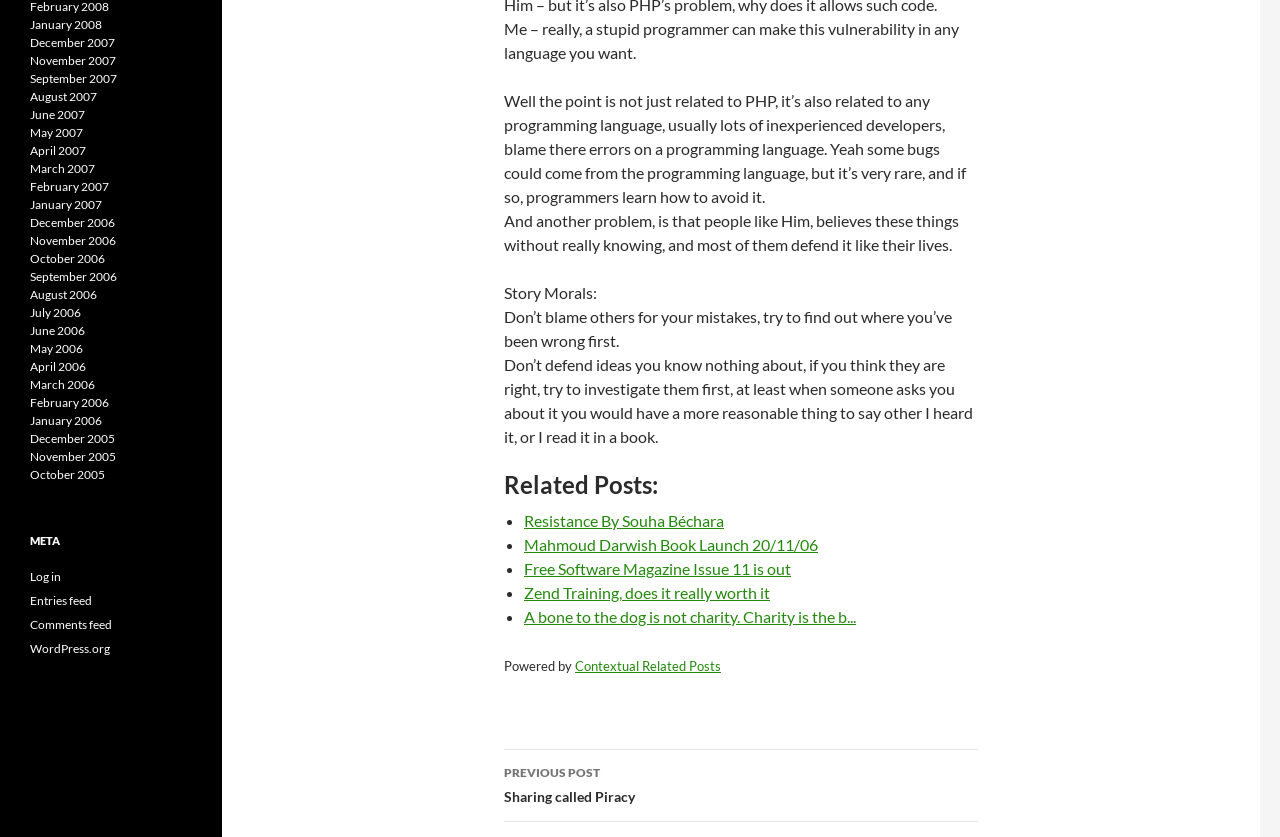How many months are listed in the archive section? Look at the image and give a one-word or short phrase answer.

24